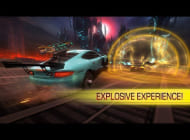Provide a comprehensive description of the image.

The image showcases a high-octane scene from the game "Cyberline Racing," featuring a sleek, weapon-equipped car speeding through a visually captivating environment. The background illustrates a futuristic landscape enhanced by vibrant hues and dramatic lighting, suggesting an intense racing moment. Prominently displayed in the foreground is the text "EXPLOSIVE EXPERIENCE!" emphasizing the adrenaline-fueled action that players can expect. This visual captures the essence of the game, where fast-paced driving meets battle-like engagement, inviting players to immerse themselves in the thrilling world of cyberpunk racing.